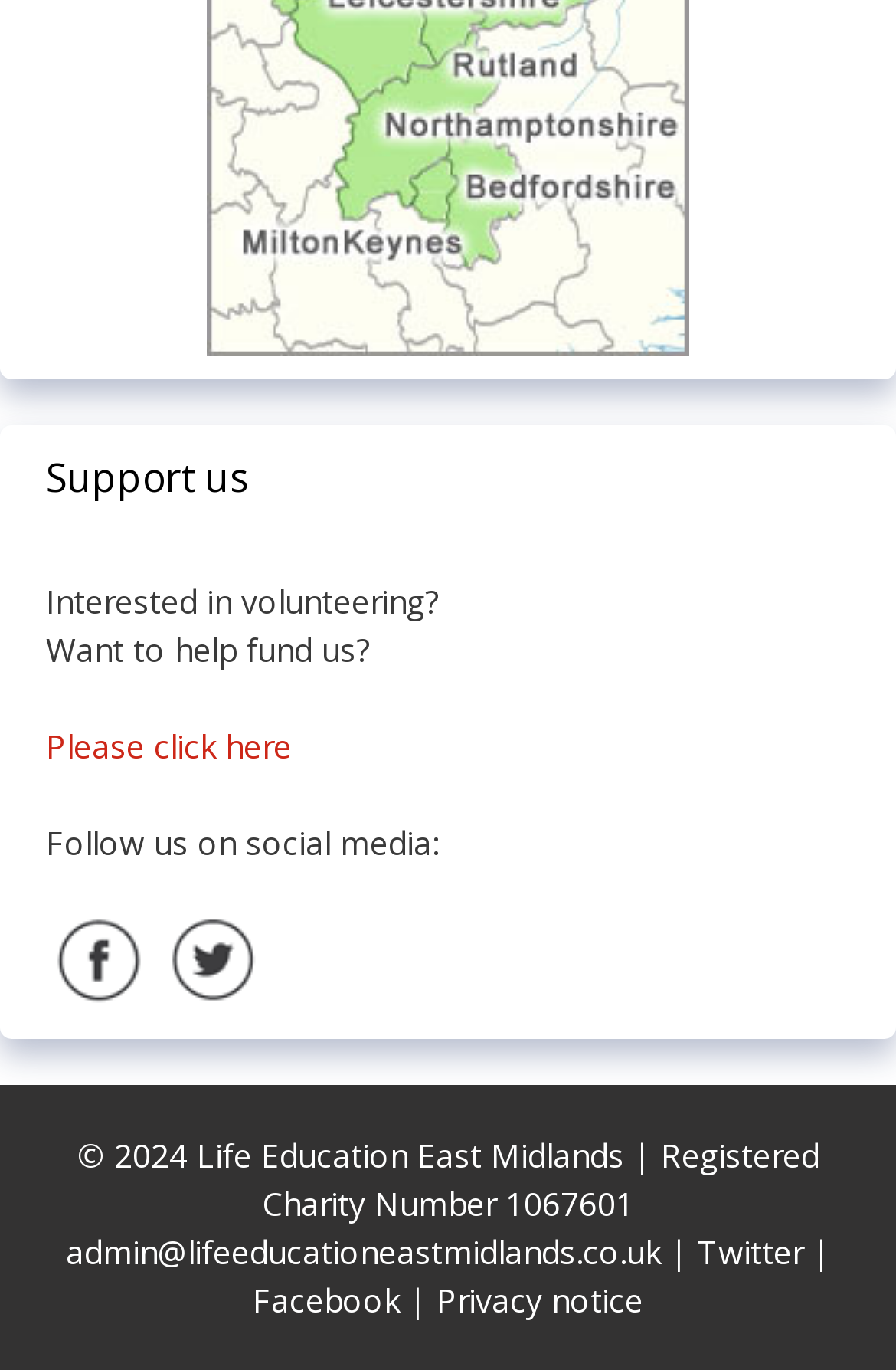Answer the following in one word or a short phrase: 
What is the email address of the administrator?

admin@lifeeducationeastmidlands.co.uk